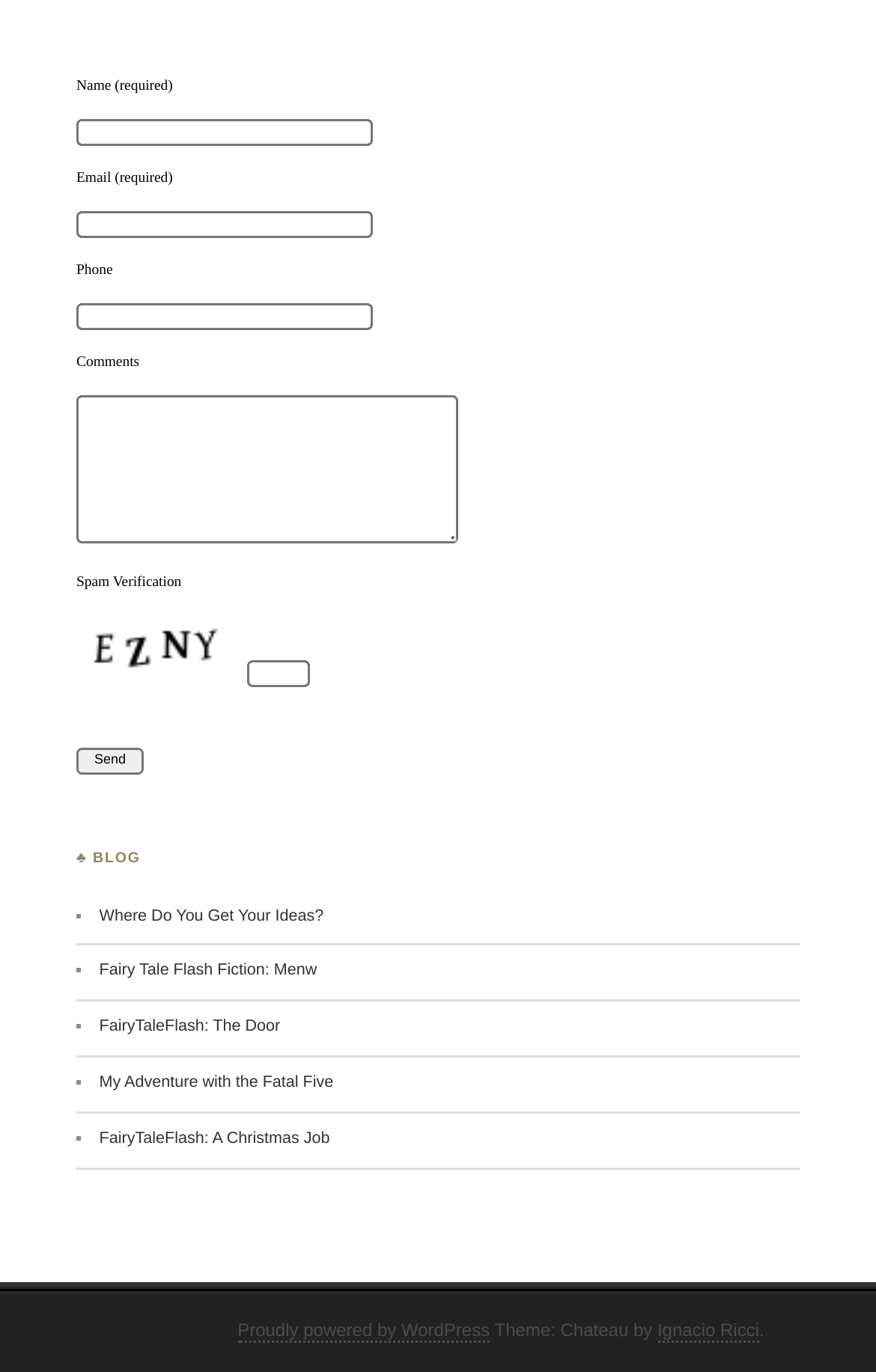Please identify the bounding box coordinates of the element that needs to be clicked to perform the following instruction: "Read the blog post 'Where Do You Get Your Ideas?'".

[0.113, 0.659, 0.369, 0.674]